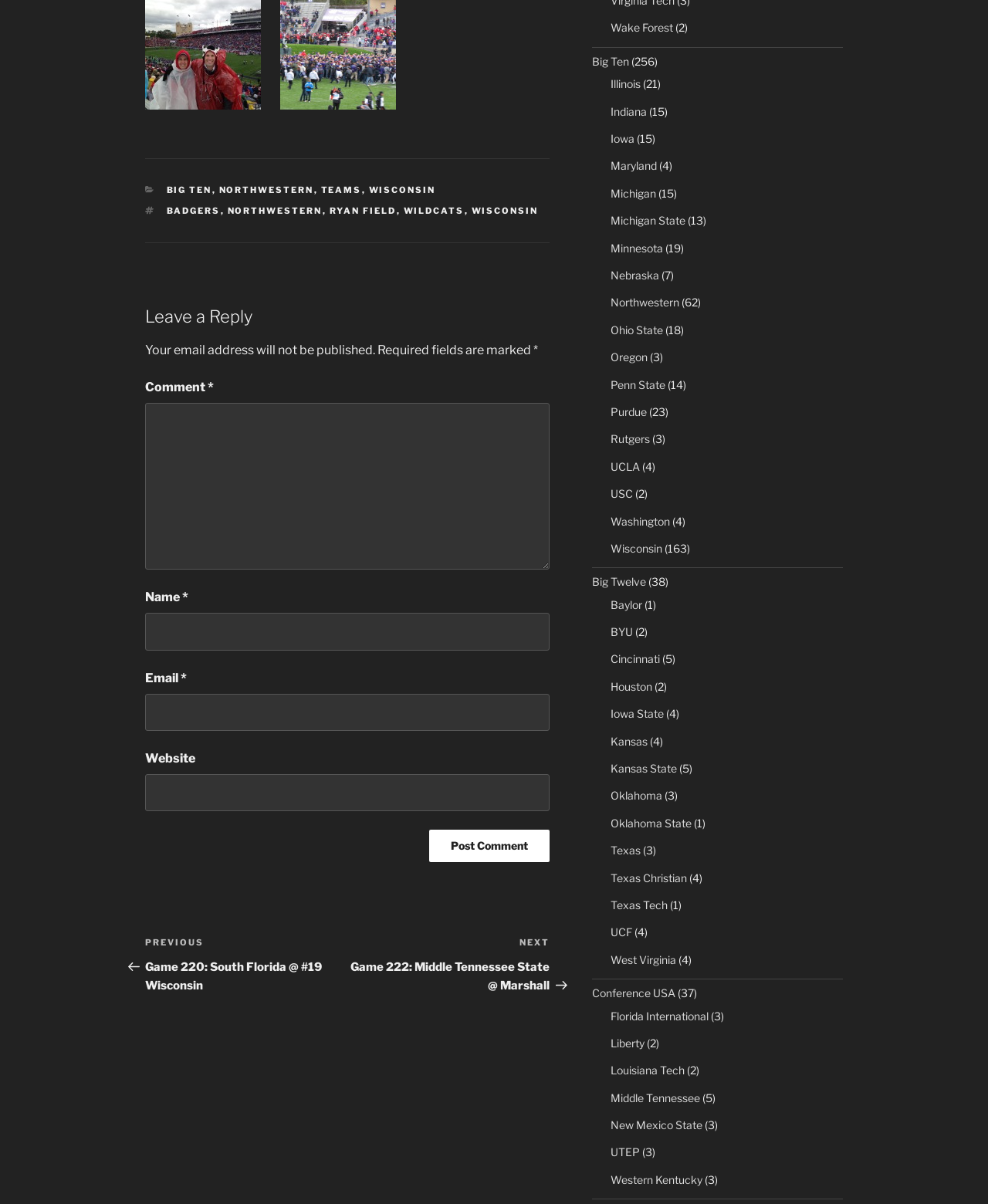Give the bounding box coordinates for the element described as: "Iowa".

[0.618, 0.11, 0.642, 0.121]